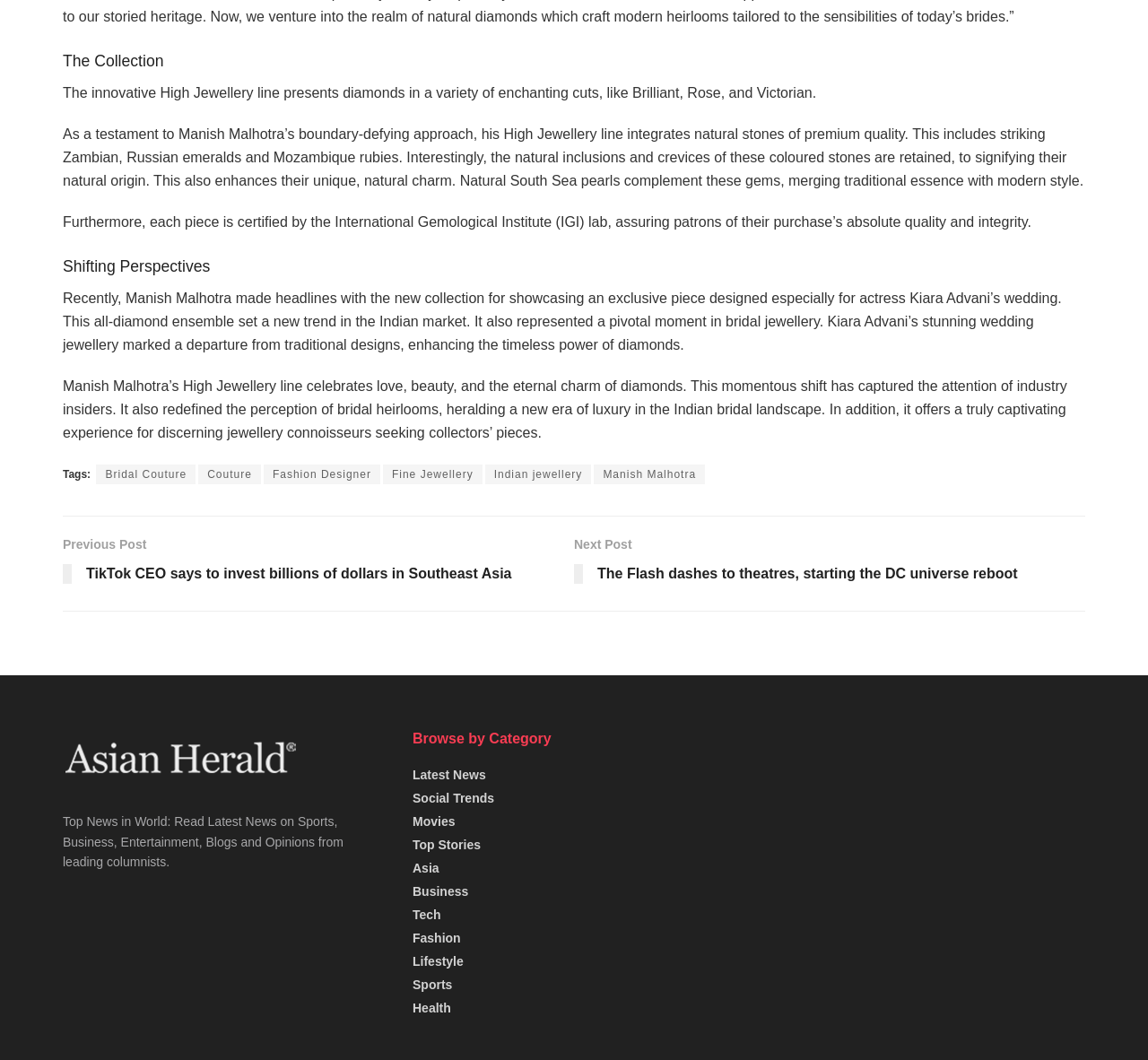Provide a one-word or short-phrase answer to the question:
What type of stones are used in the High Jewellery line?

Diamonds and natural stones